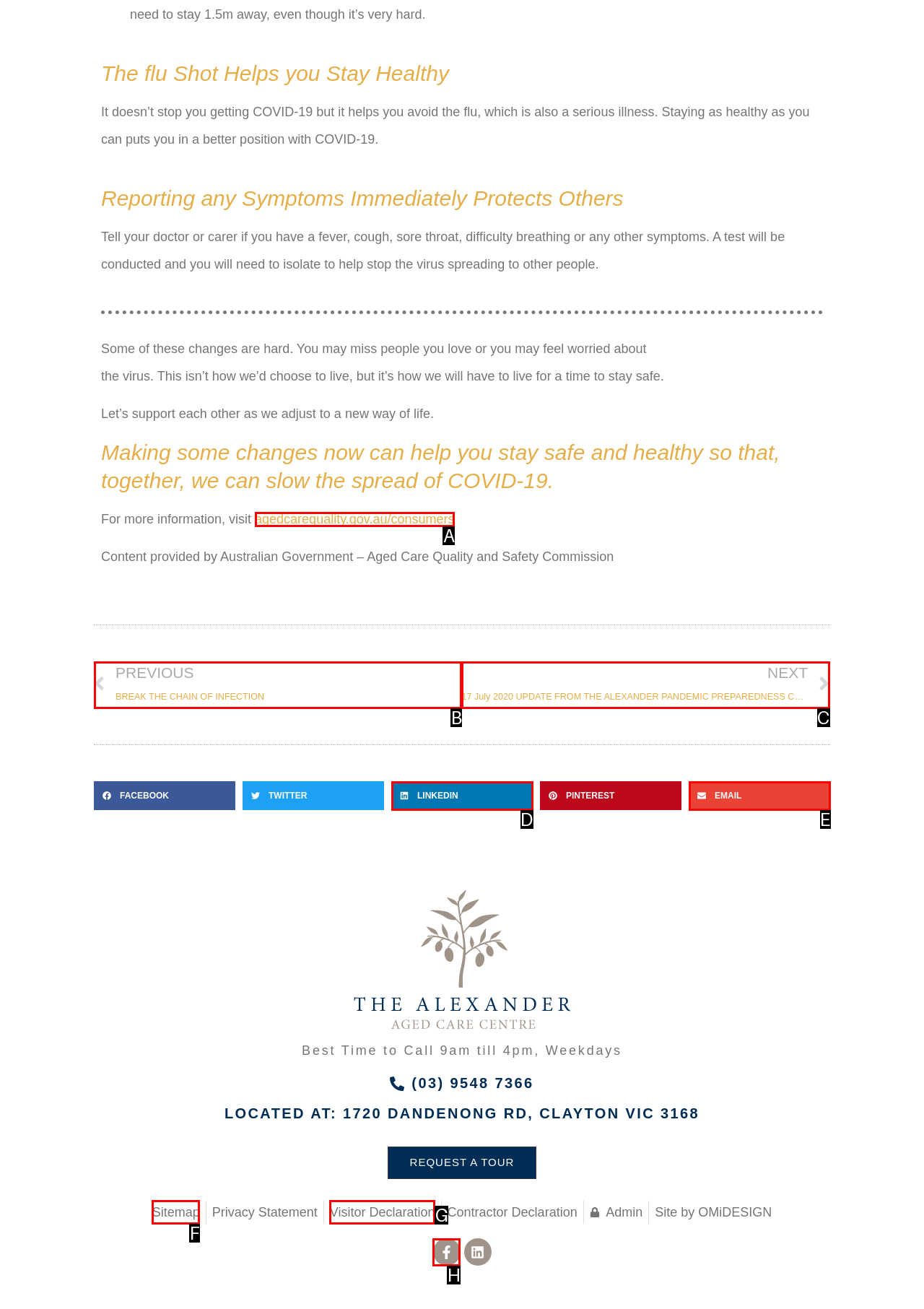Identify the letter of the UI element that fits the description: Visitor Declaration
Respond with the letter of the option directly.

G